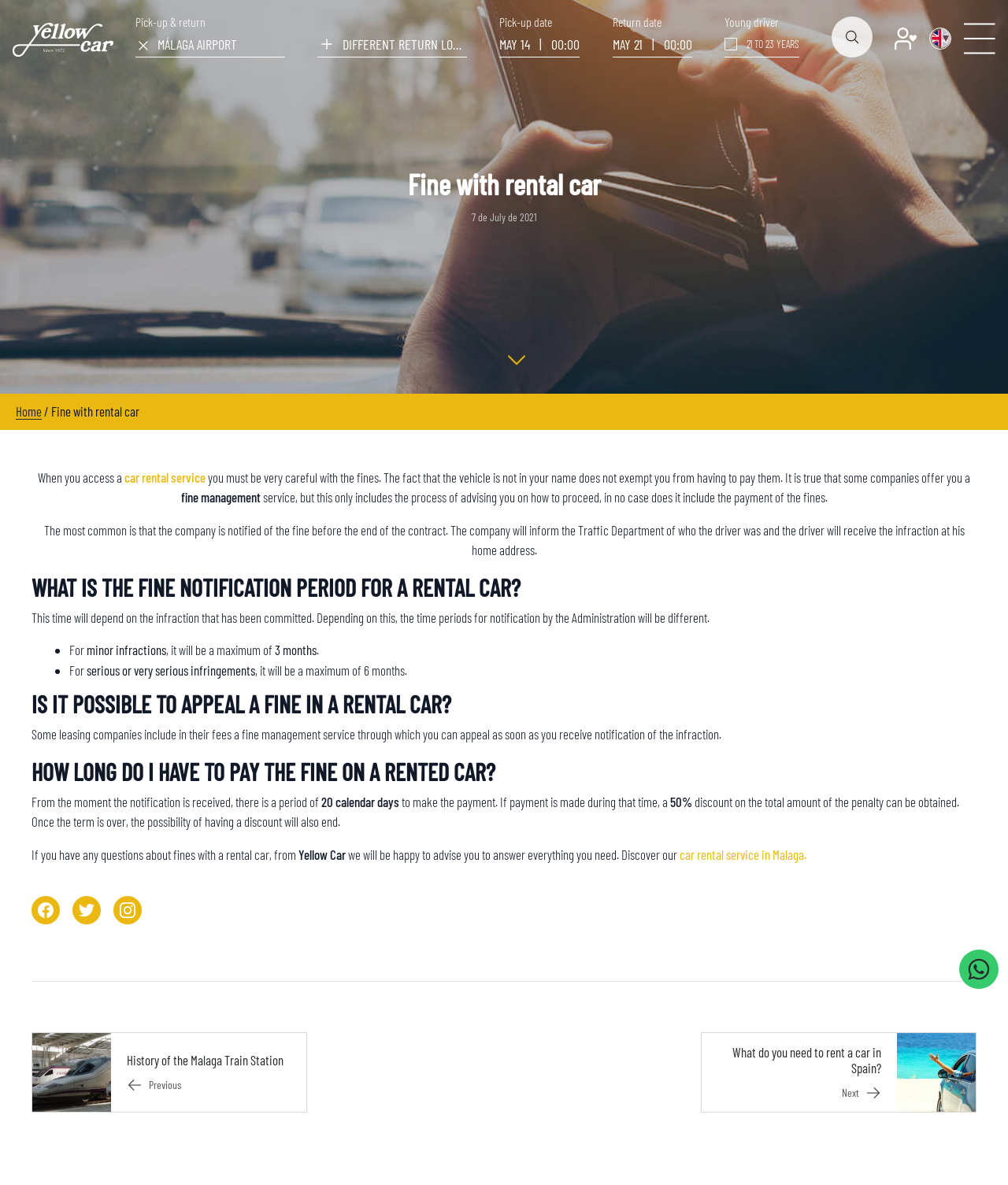Pinpoint the bounding box coordinates of the element to be clicked to execute the instruction: "Choose a return date".

[0.607, 0.029, 0.686, 0.049]